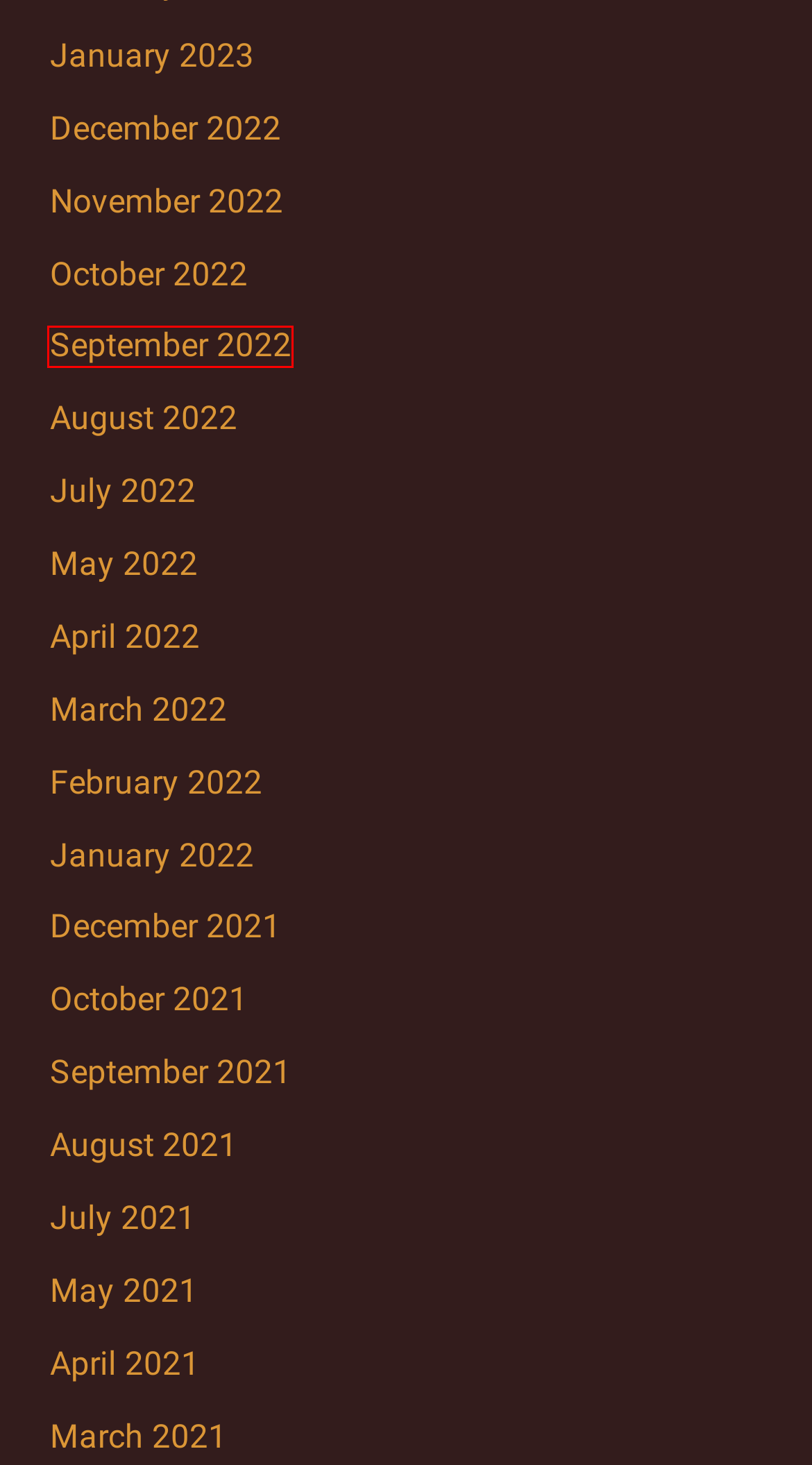Analyze the webpage screenshot with a red bounding box highlighting a UI element. Select the description that best matches the new webpage after clicking the highlighted element. Here are the options:
A. December 2022 - Rob Colgan Photography
B. October 2021 - Rob Colgan Photography
C. September 2022 - Rob Colgan Photography
D. March 2022 - Rob Colgan Photography
E. August 2021 - Rob Colgan Photography
F. December 2021 - Rob Colgan Photography
G. October 2022 - Rob Colgan Photography
H. July 2022 - Rob Colgan Photography

C